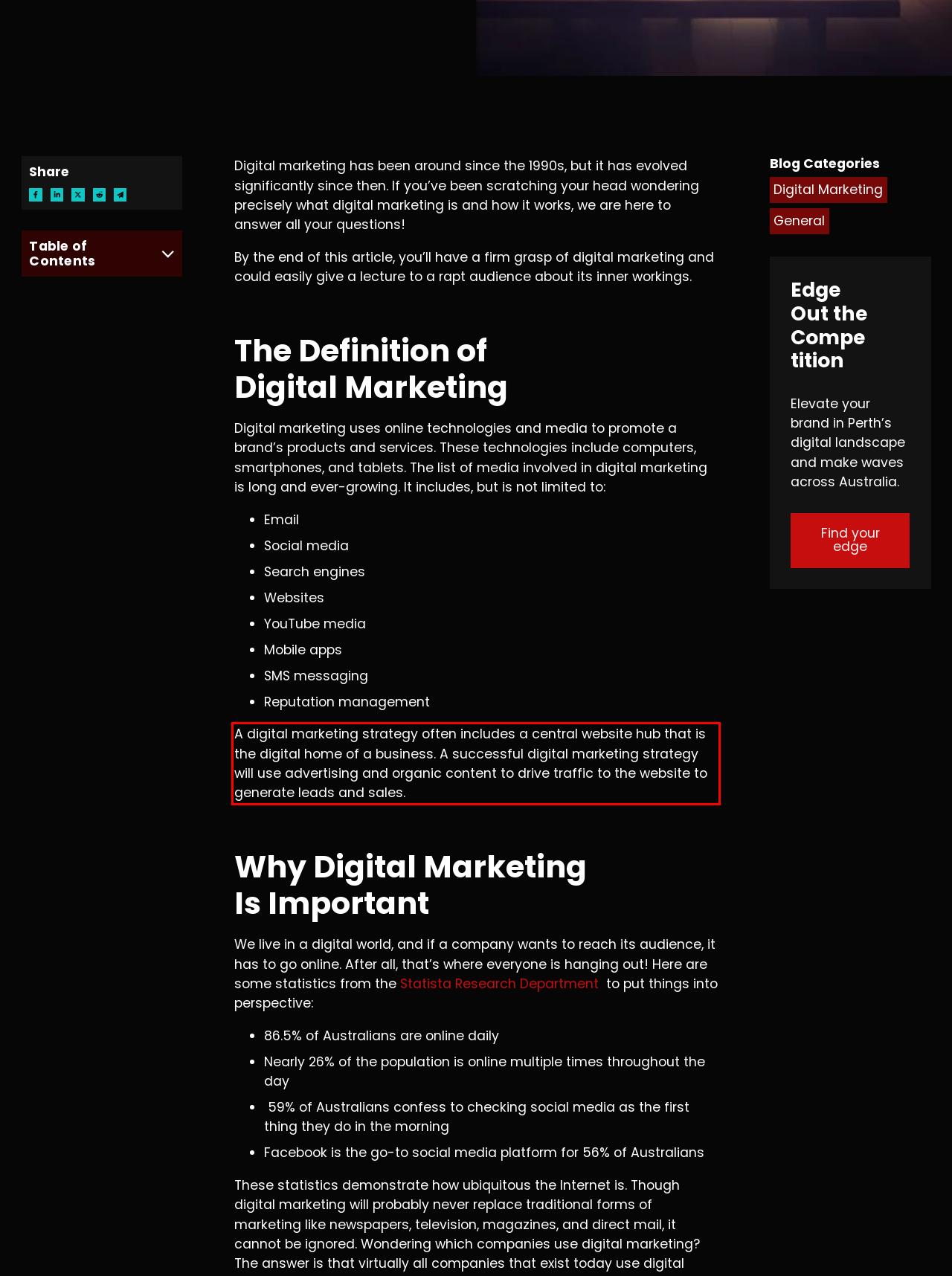Look at the provided screenshot of the webpage and perform OCR on the text within the red bounding box.

A digital marketing strategy often includes a central website hub that is the digital home of a business. A successful digital marketing strategy will use advertising and organic content to drive traffic to the website to generate leads and sales.